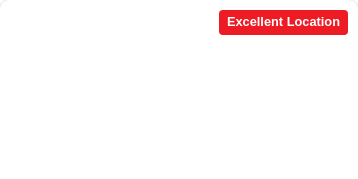How many bedrooms does the villa have?
Use the information from the screenshot to give a comprehensive response to the question.

The caption describes the villa as a private luxury four-bedroom villa, which means it has four bedrooms, catering to those seeking an upscale living experience.